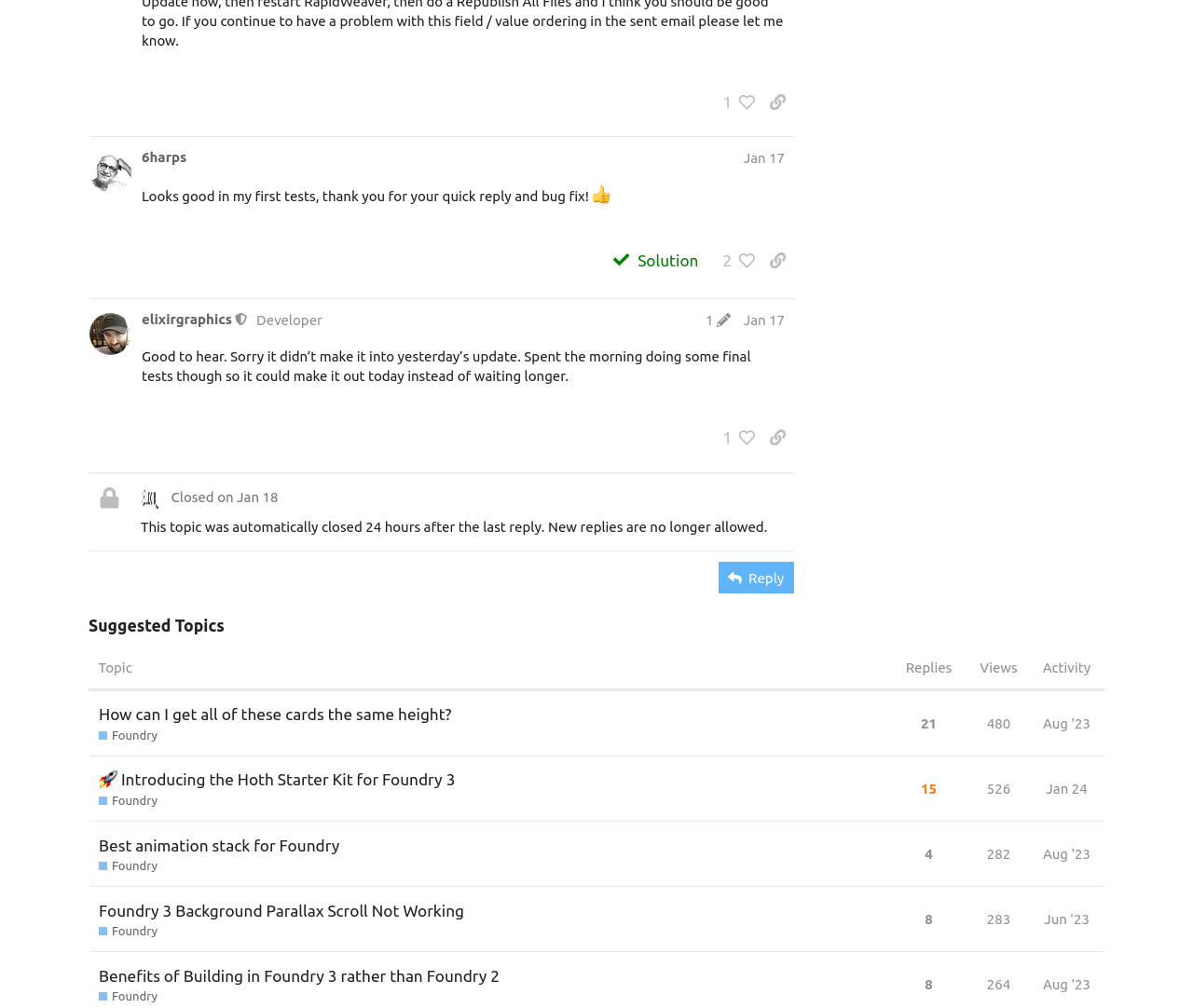Identify the bounding box coordinates for the region of the element that should be clicked to carry out the instruction: "Share a link to this post". The bounding box coordinates should be four float numbers between 0 and 1, i.e., [left, top, right, bottom].

[0.637, 0.086, 0.666, 0.116]